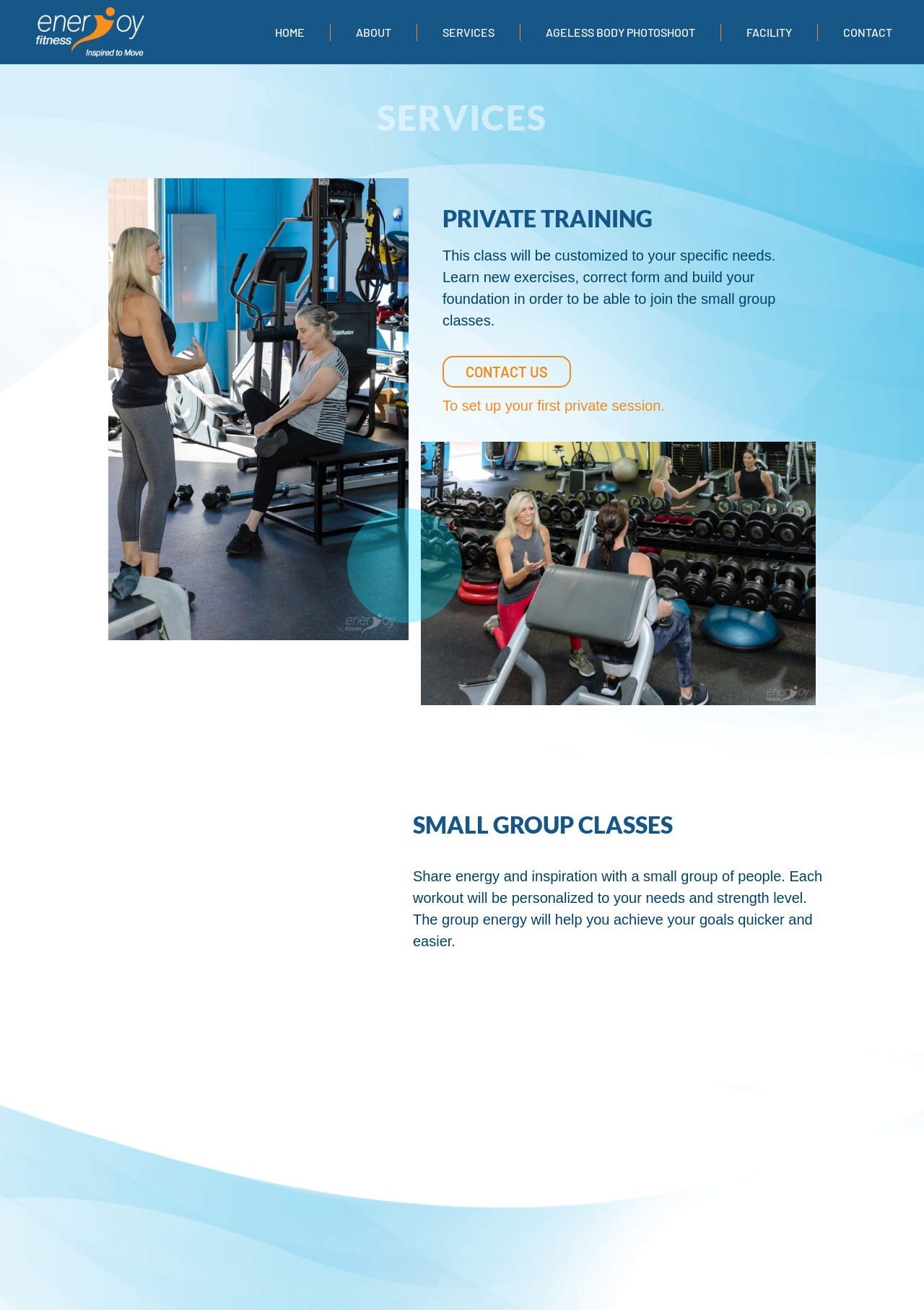Please find the bounding box for the UI component described as follows: "Ageless Body Photoshoot".

[0.591, 0.018, 0.752, 0.031]